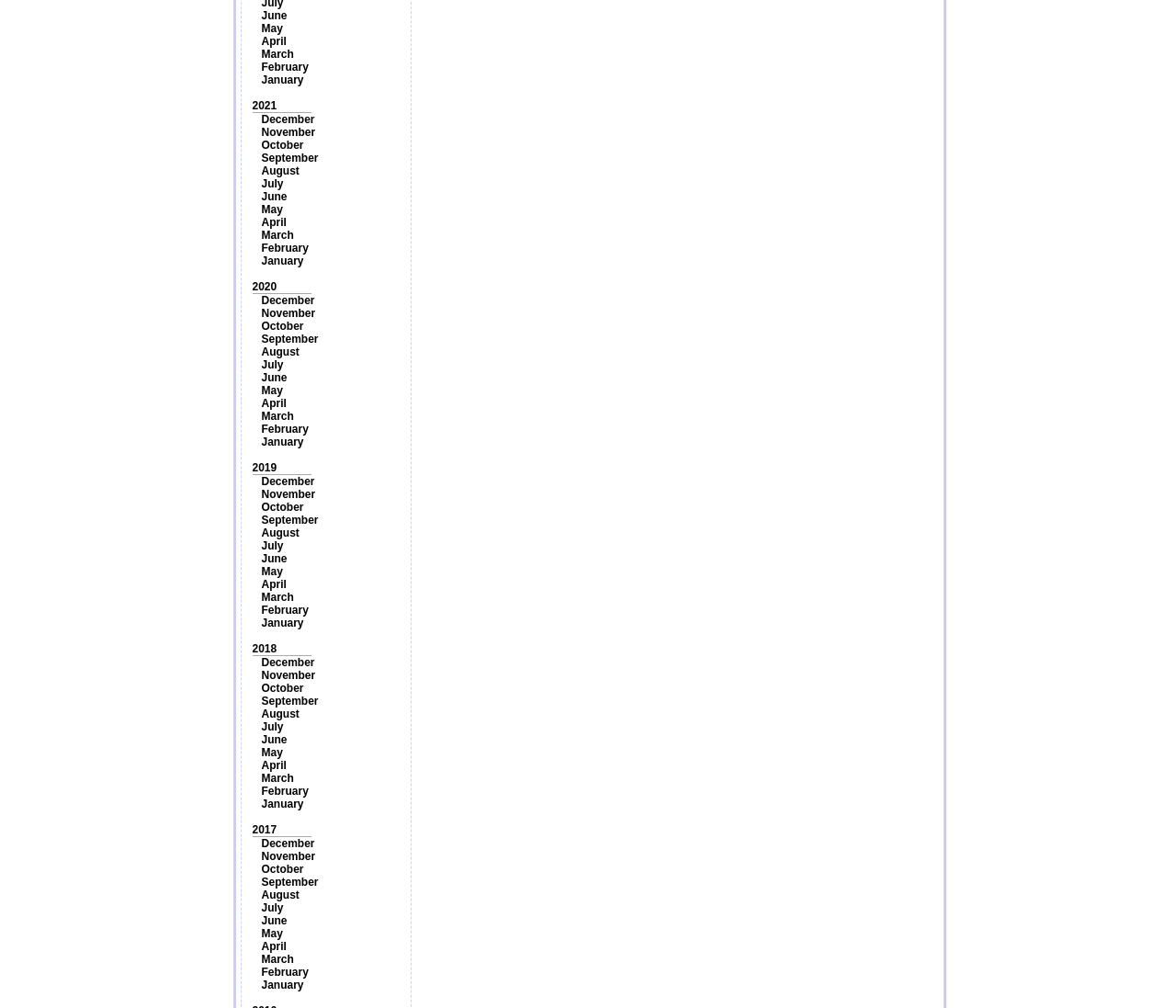Given the element description August, predict the bounding box coordinates for the UI element in the webpage screenshot. The format should be (top-left x, top-left y, bottom-right x, bottom-right y), and the values should be between 0 and 1.

[0.222, 0.163, 0.255, 0.176]